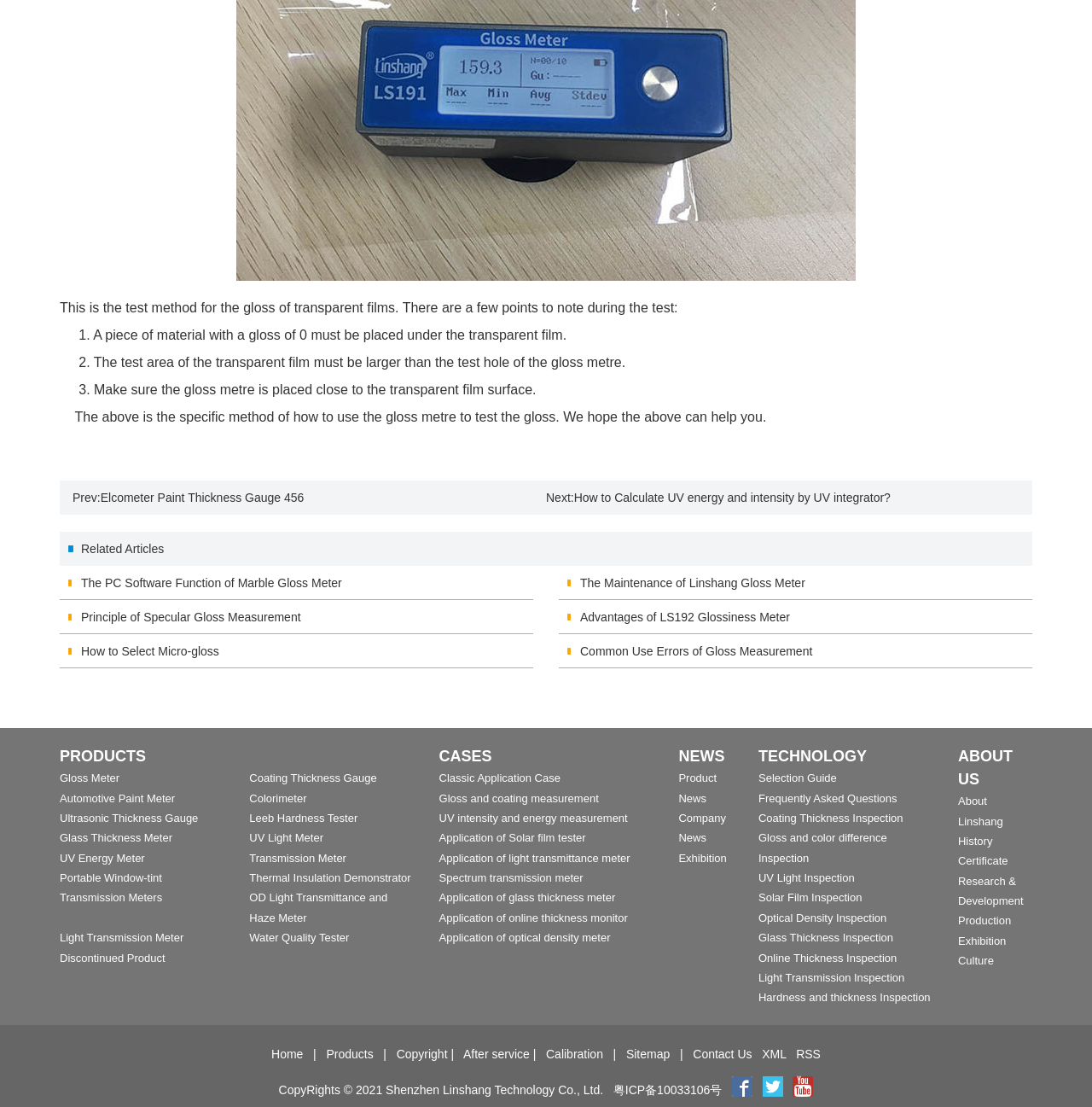Please give a short response to the question using one word or a phrase:
What is the category of the product 'Gloss Meter'?

PRODUCTS